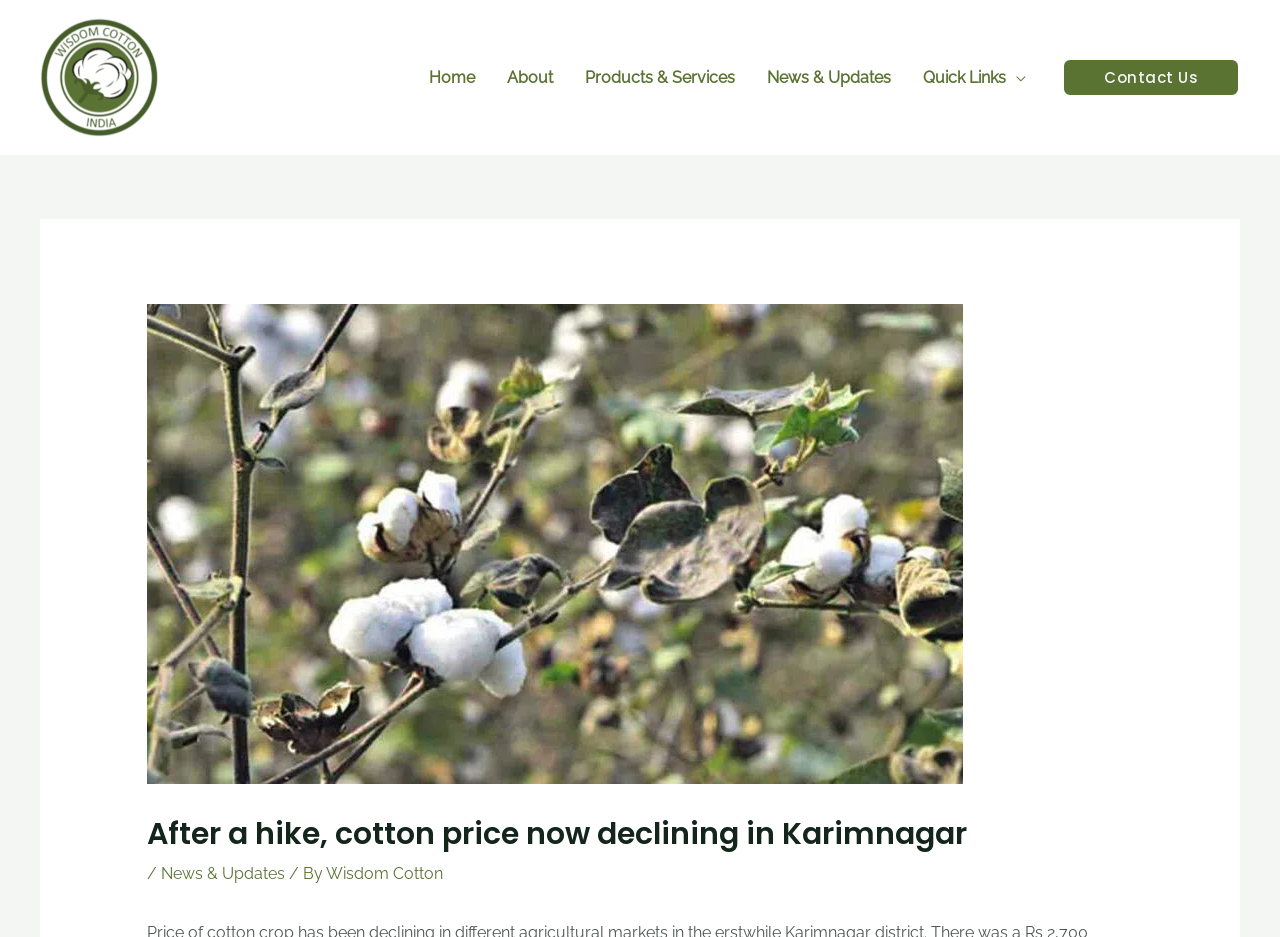Please extract the title of the webpage.

After a hike, cotton price now declining in Karimnagar